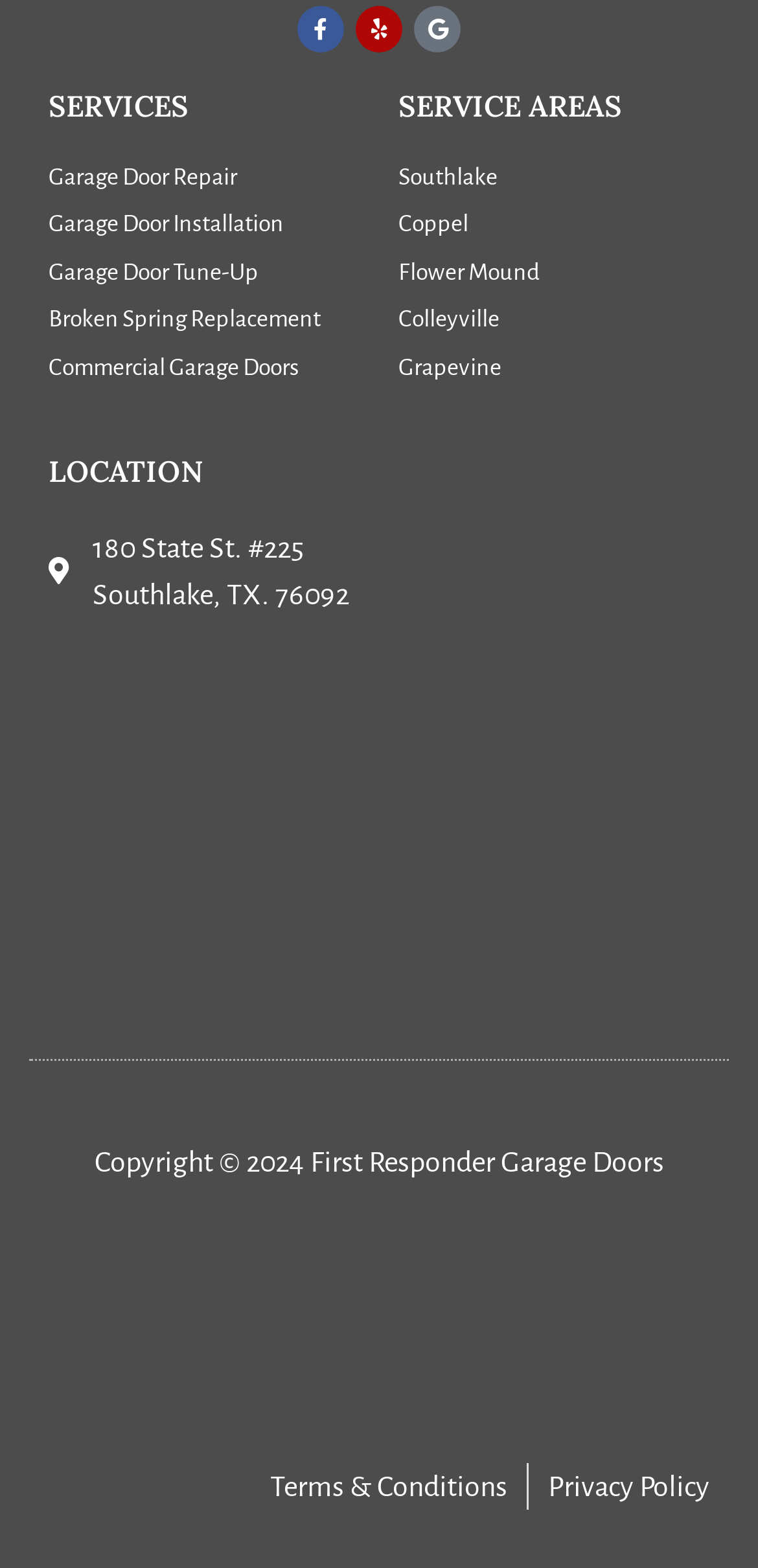What is the purpose of the iframe?
Based on the image, give a concise answer in the form of a single word or short phrase.

Google Maps